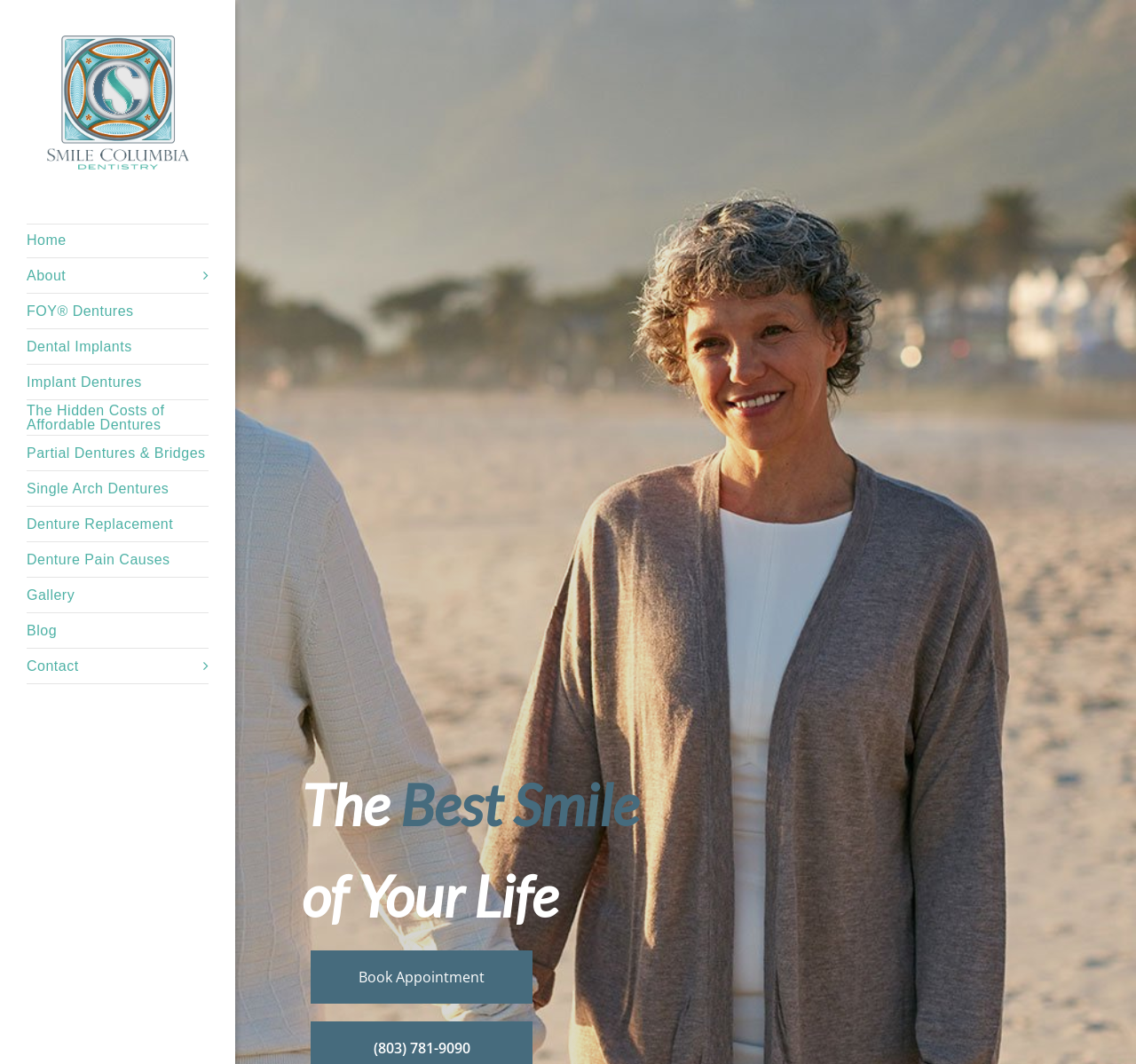Determine the bounding box coordinates of the element's region needed to click to follow the instruction: "Click the logo". Provide these coordinates as four float numbers between 0 and 1, formatted as [left, top, right, bottom].

[0.0, 0.033, 0.207, 0.159]